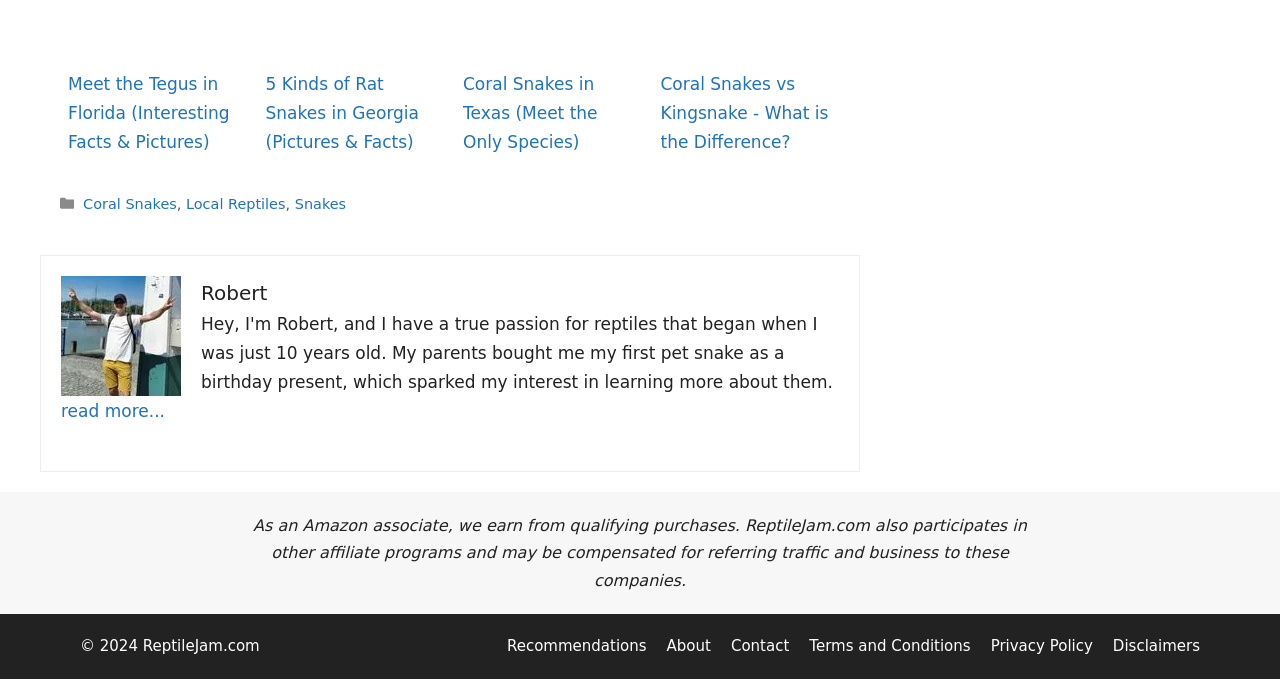Find the bounding box coordinates for the area that must be clicked to perform this action: "visit the 'Recommendations' page".

[0.396, 0.938, 0.505, 0.964]